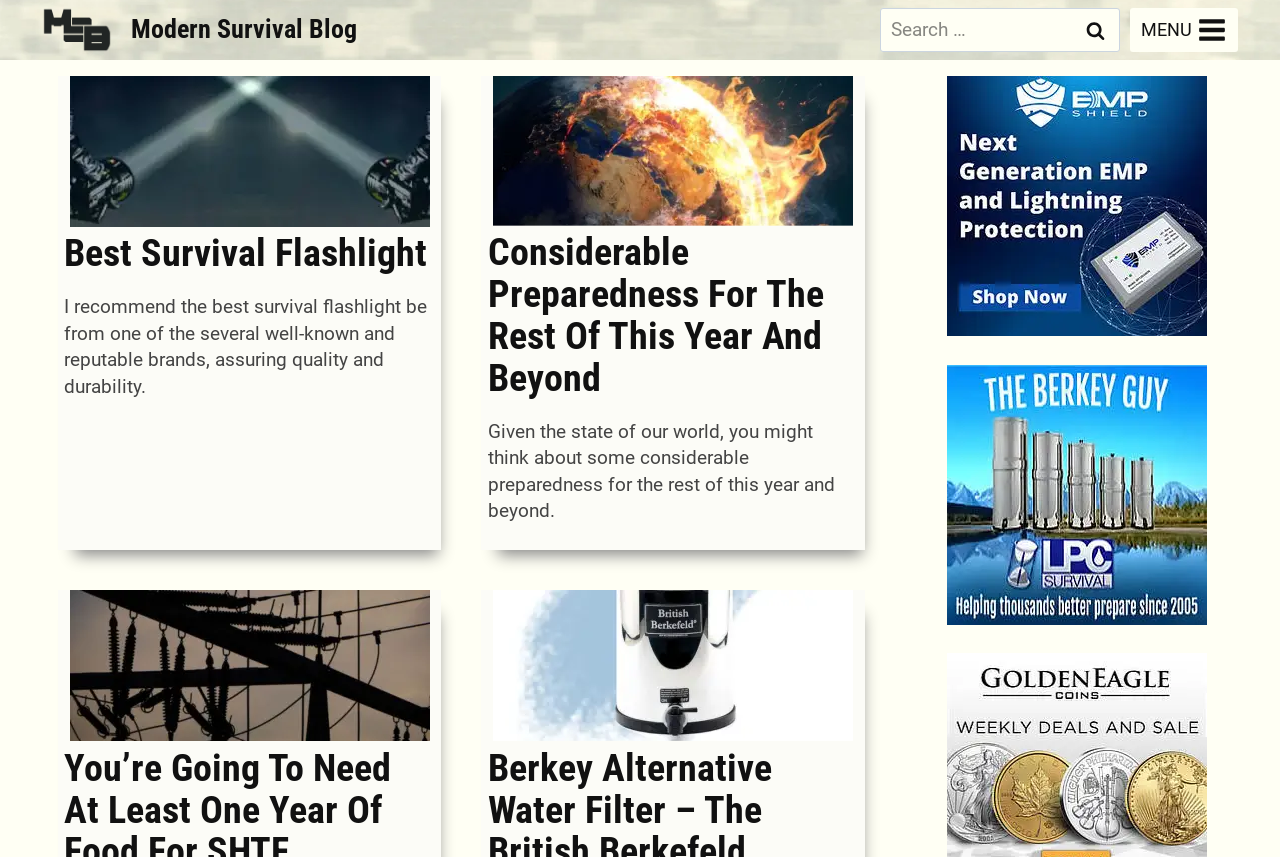Give a one-word or short phrase answer to the question: 
What is the text of the first link in the first article?

Best Survival Flashlight